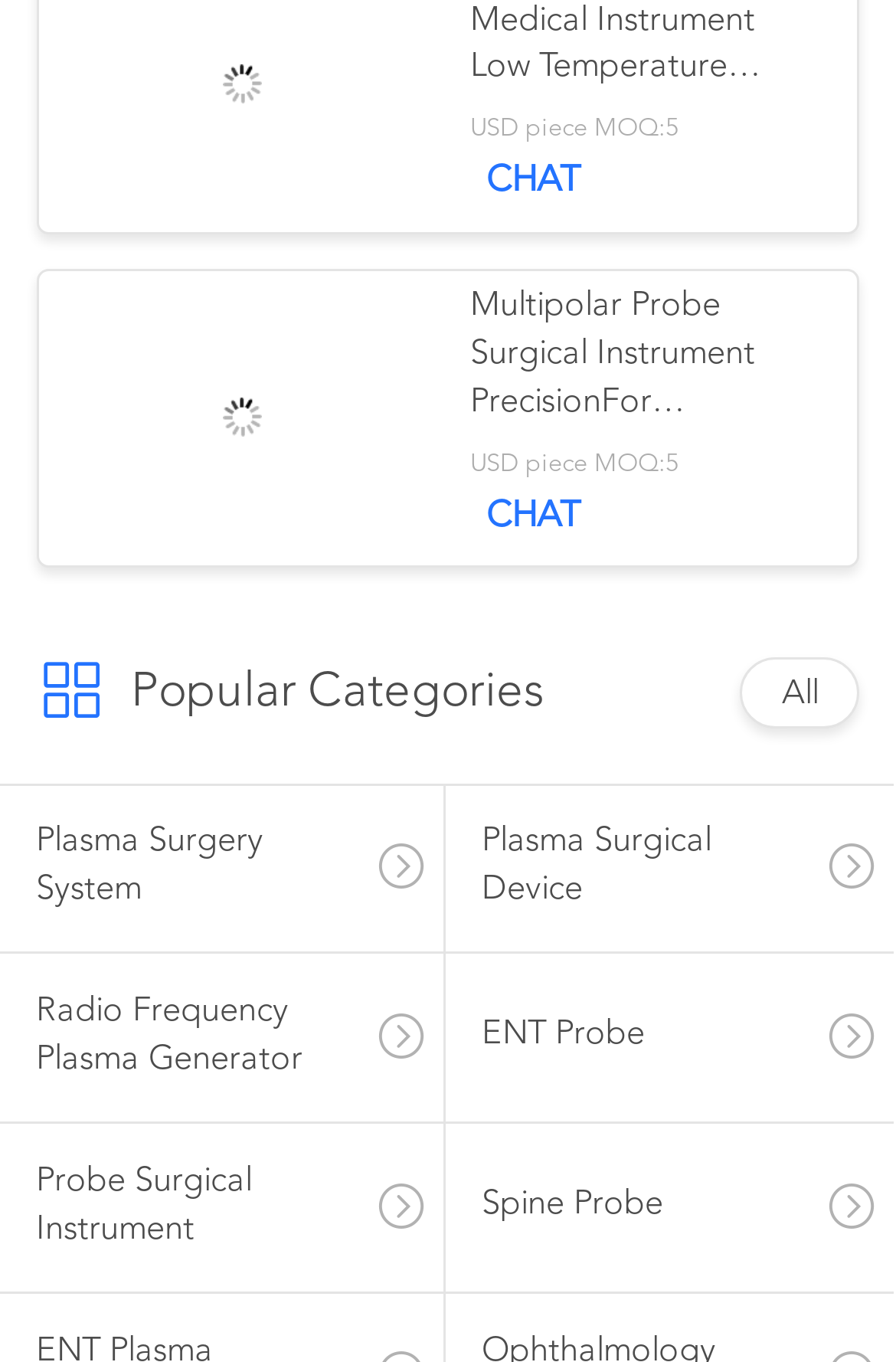Please identify the bounding box coordinates of the clickable area that will fulfill the following instruction: "Browse all products". The coordinates should be in the format of four float numbers between 0 and 1, i.e., [left, top, right, bottom].

[0.873, 0.498, 0.914, 0.523]